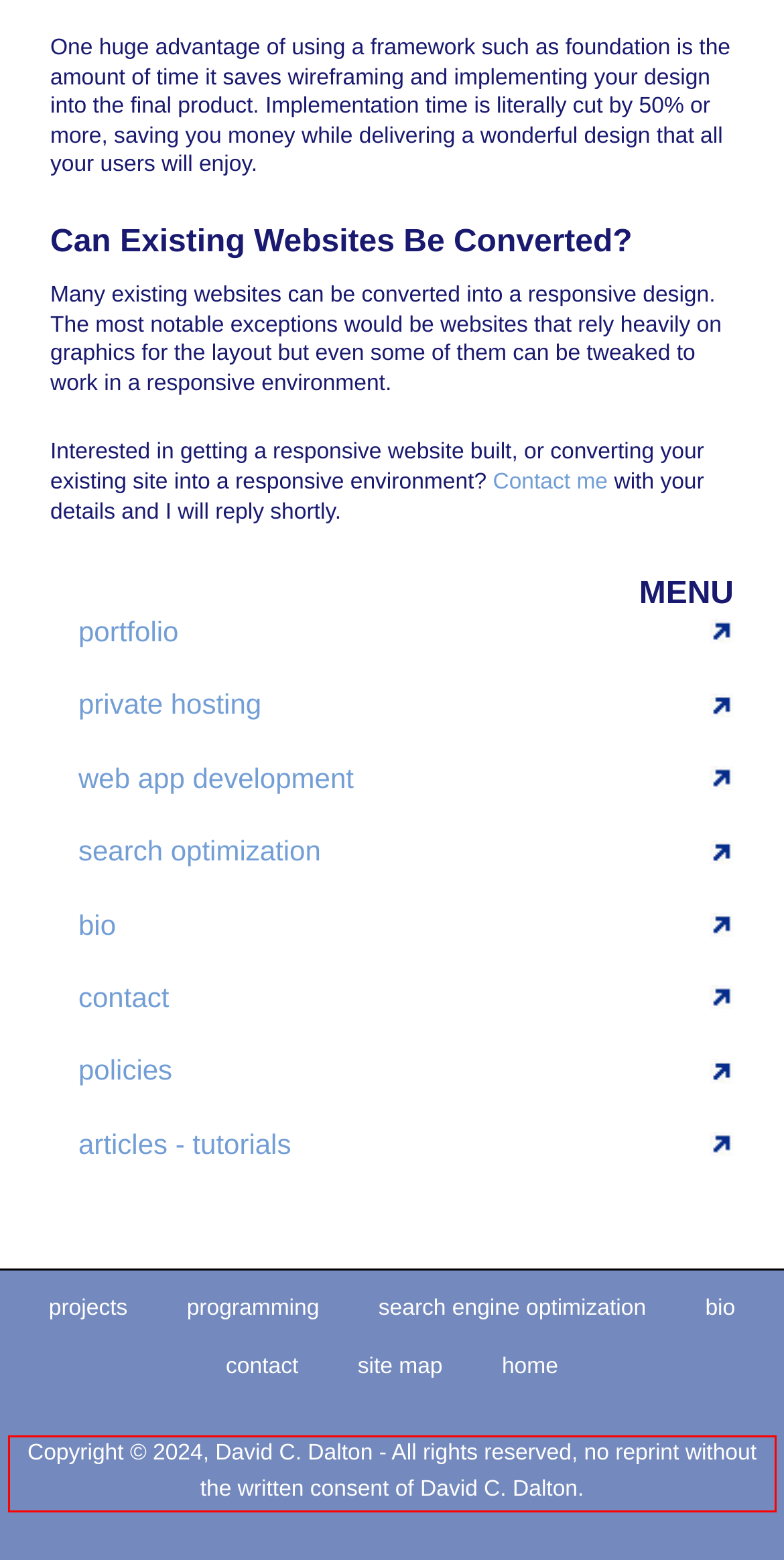With the provided screenshot of a webpage, locate the red bounding box and perform OCR to extract the text content inside it.

Copyright © 2024, David C. Dalton - All rights reserved, no reprint without the written consent of David C. Dalton.